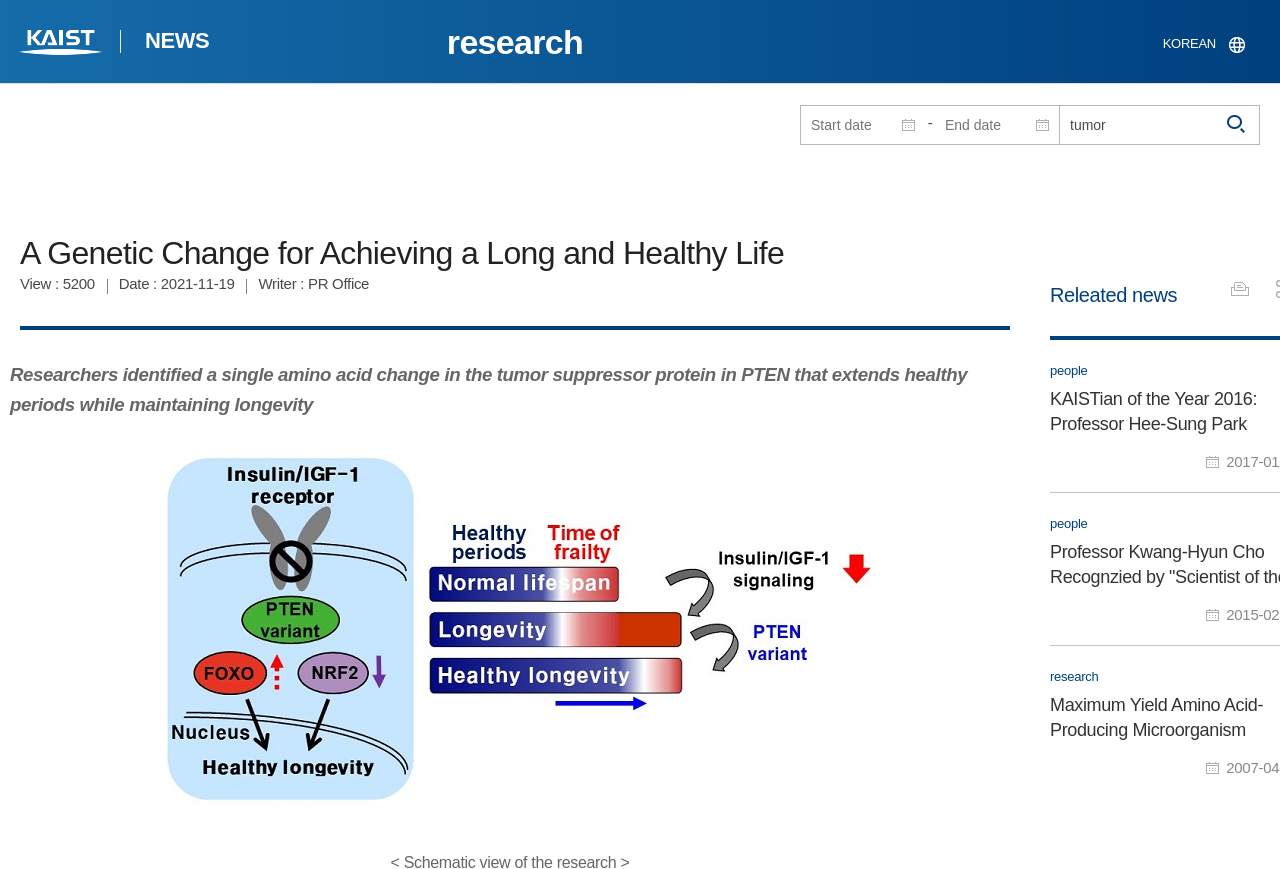Please find the bounding box coordinates (top-left x, top-left y, bottom-right x, bottom-right y) in the screenshot for the UI element described as follows: name="list_e_date" placeholder="End date"

[0.73, 0.122, 0.827, 0.166]